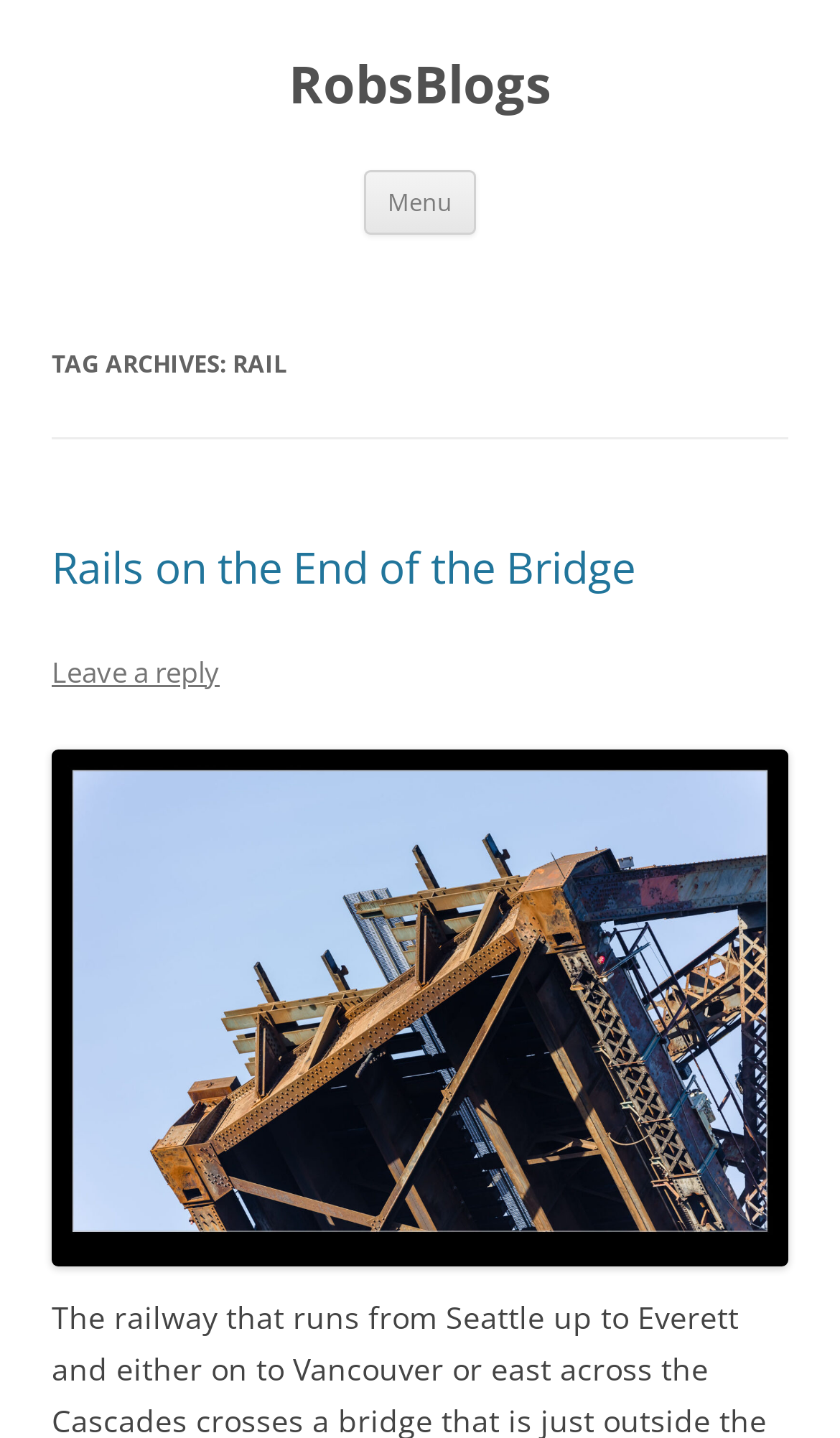Can you find the bounding box coordinates for the UI element given this description: "Leave a reply"? Provide the coordinates as four float numbers between 0 and 1: [left, top, right, bottom].

[0.062, 0.453, 0.262, 0.48]